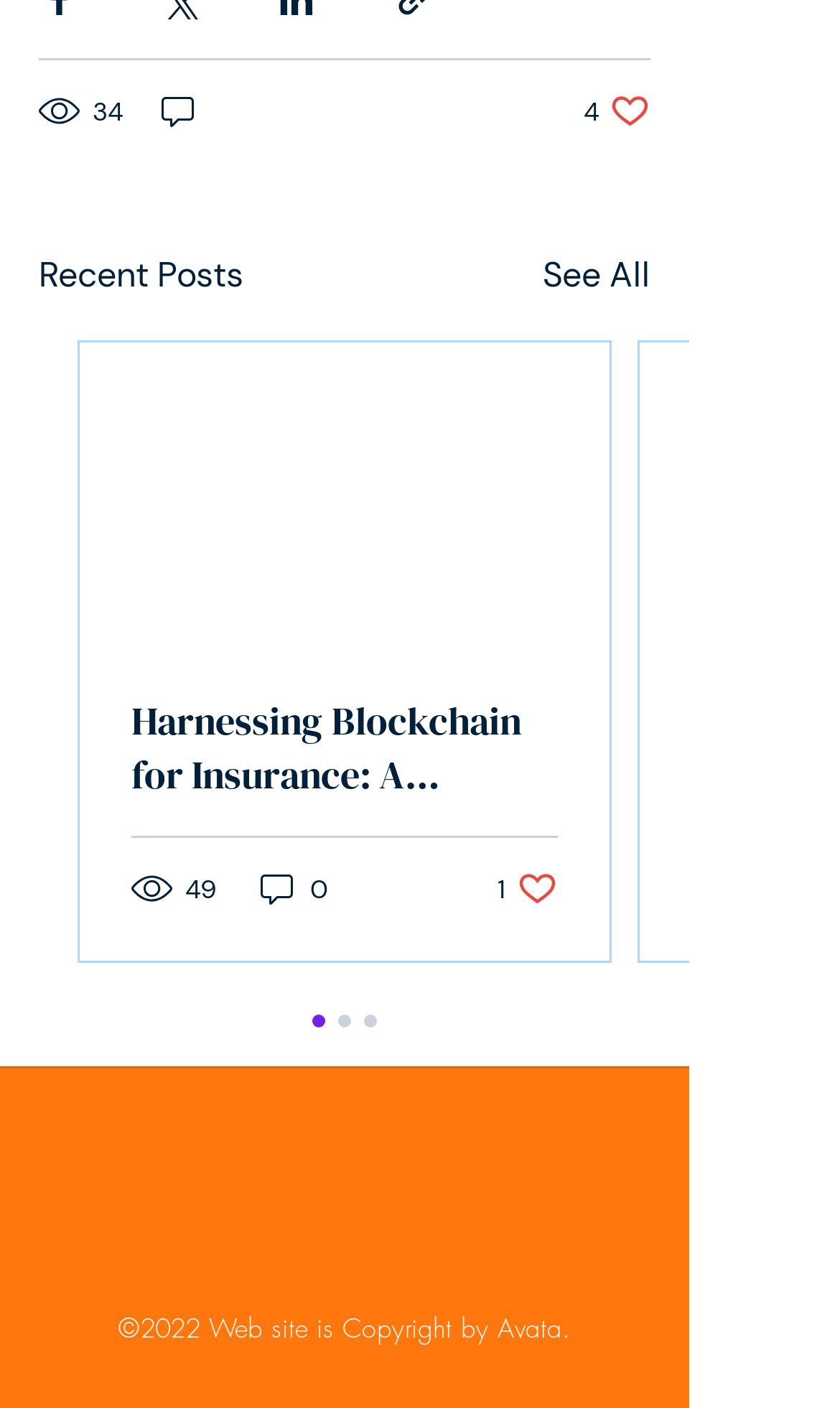Provide a thorough and detailed response to the question by examining the image: 
What is the copyright year of the website?

I found the copyright information by looking at the StaticText element at the bottom of the page. The text '©2022 Web site is Copyright by Avata.' indicates that the copyright year is 2022.